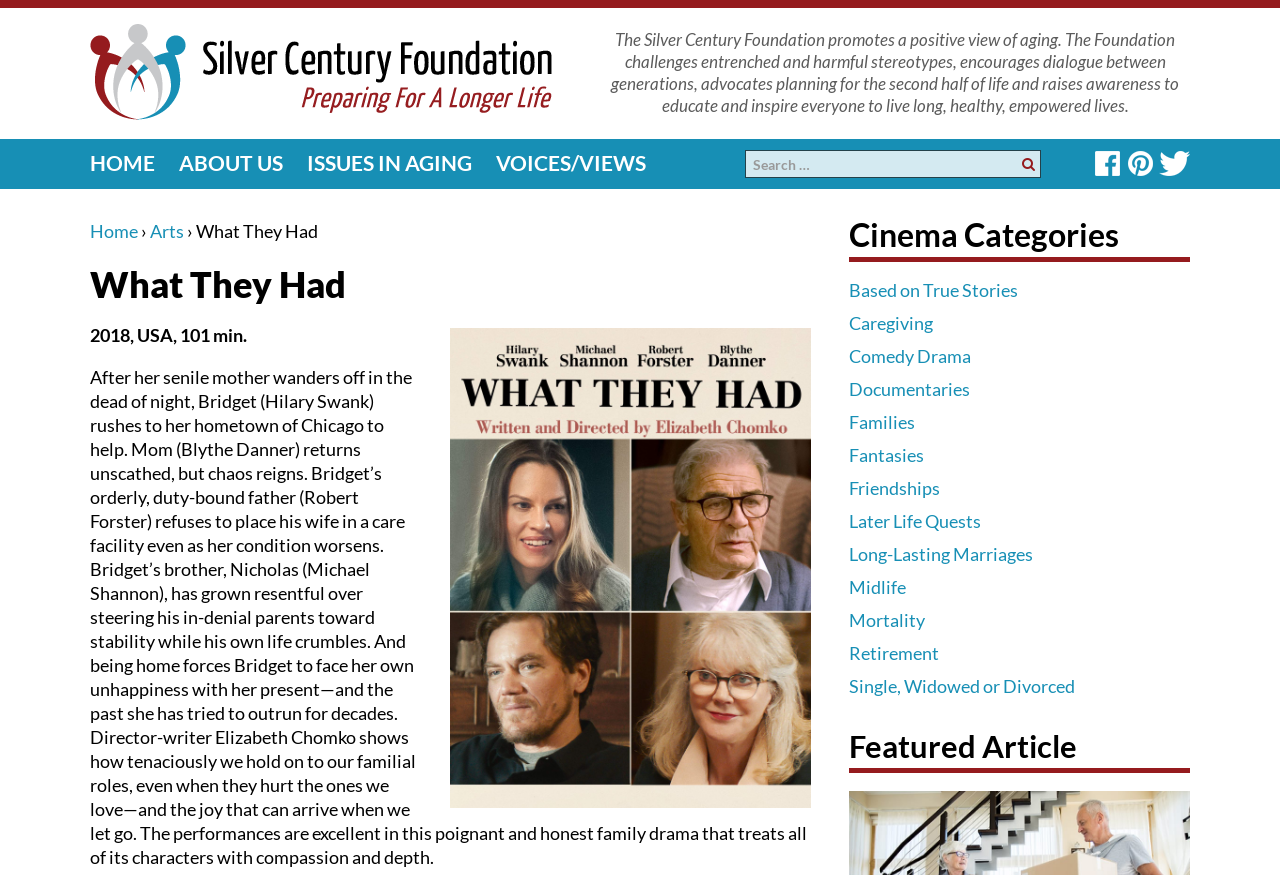What is the duration of the movie 'What They Had'?
Based on the visual information, provide a detailed and comprehensive answer.

I found the answer by looking at the movie description, which mentions that the movie is 101 minutes long.